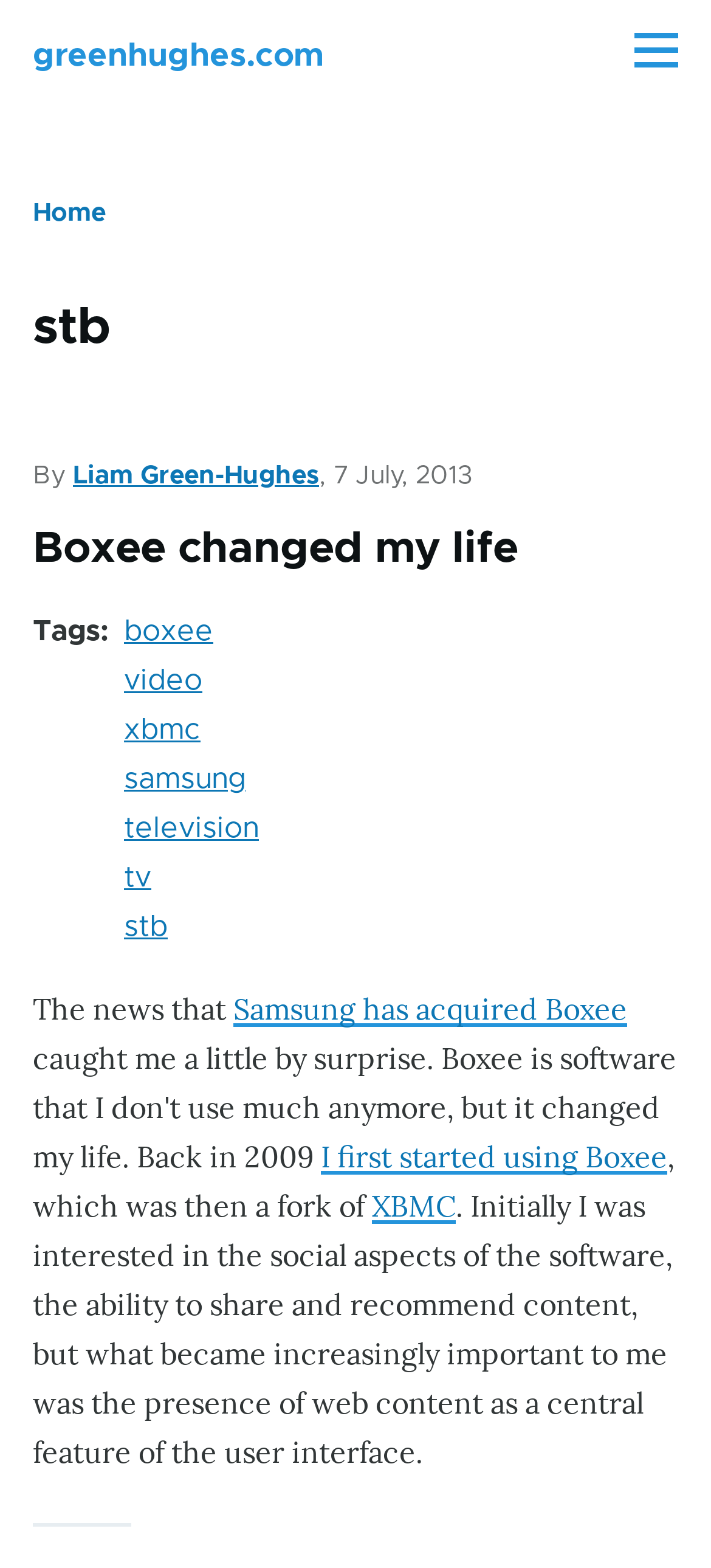Please provide a brief answer to the following inquiry using a single word or phrase:
What is the author of the article?

Liam Green-Hughes